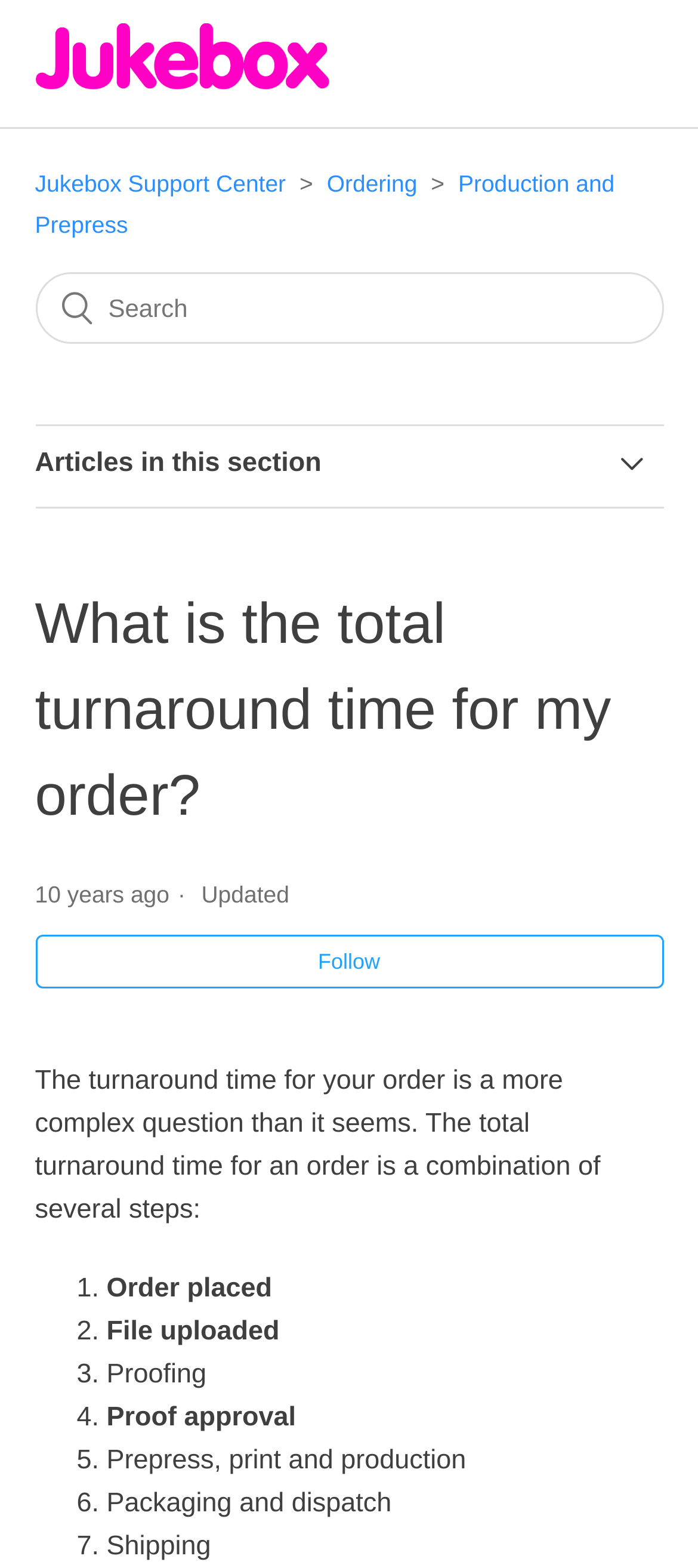Determine the bounding box coordinates for the area that needs to be clicked to fulfill this task: "Read the article about Will you adjust my design or colors?". The coordinates must be given as four float numbers between 0 and 1, i.e., [left, top, right, bottom].

[0.05, 0.326, 0.95, 0.375]